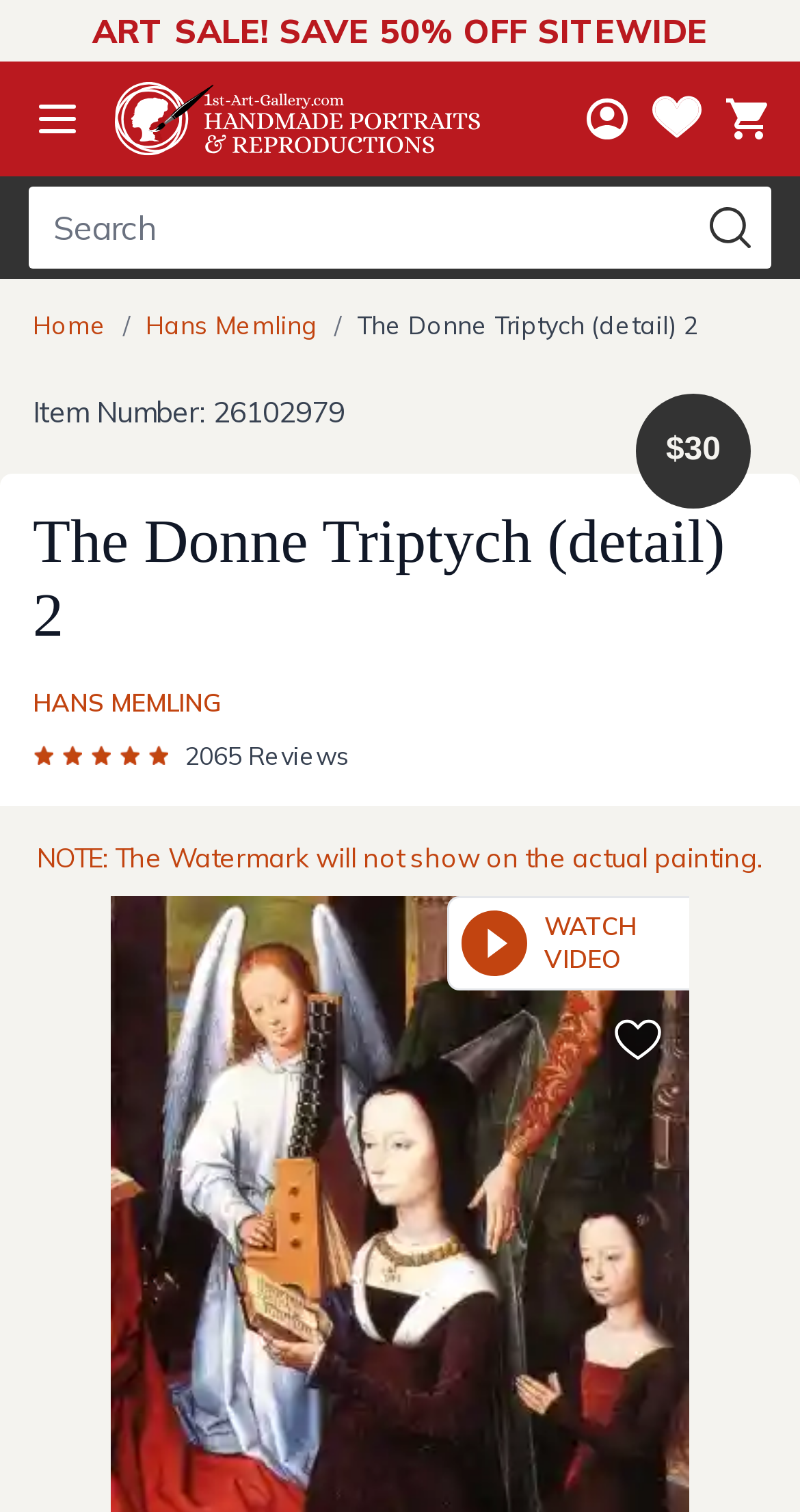How many reviews are there for this painting?
Based on the visual, give a brief answer using one word or a short phrase.

2065 Reviews